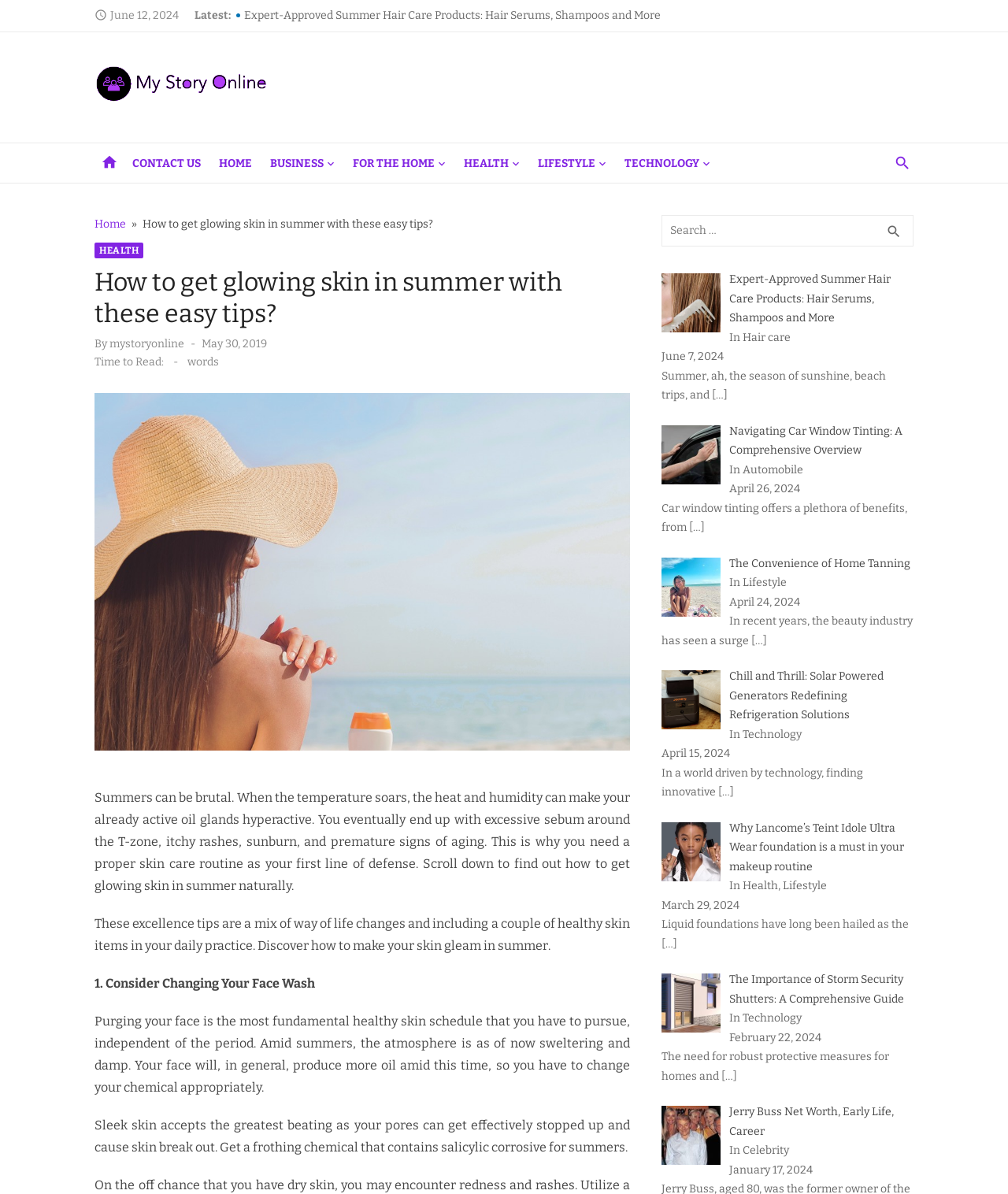What is the topic of the article?
From the details in the image, answer the question comprehensively.

The topic of the article can be determined by reading the title 'How to get glowing skin in summer with these easy tips?' and the introductory paragraph which discusses the effects of summer on skin.